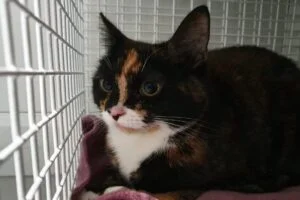Describe all significant details and elements found in the image.

The image features a close-up of a calico cat, featuring a mix of black, orange, and white fur, resting comfortably in a cozy environment. Her ears are perked up, and she gazes softly at her surroundings, conveying a sense of calm and curiosity. The backdrop consists of a wire crate, indicating she may be in a safe, sheltered space. A soft purple blanket lies beneath her, adding warmth and comfort to her resting place. This image is part of a category titled "Famous Rescued Kitten Named Bruce," which highlights inspiring stories of rescue cats and their journeys towards finding loving homes.